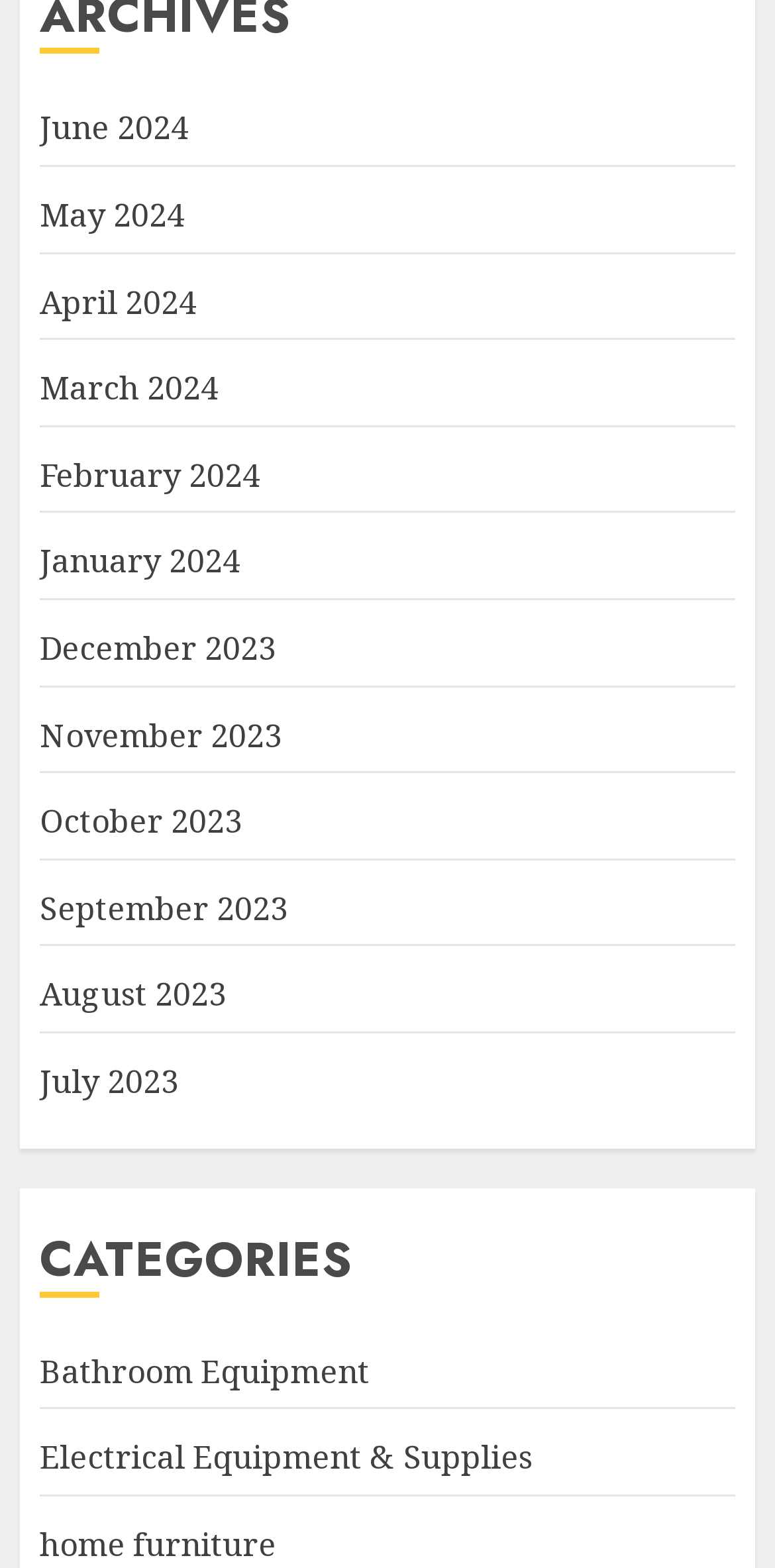Determine the bounding box coordinates of the region I should click to achieve the following instruction: "view June 2024". Ensure the bounding box coordinates are four float numbers between 0 and 1, i.e., [left, top, right, bottom].

[0.051, 0.068, 0.244, 0.097]